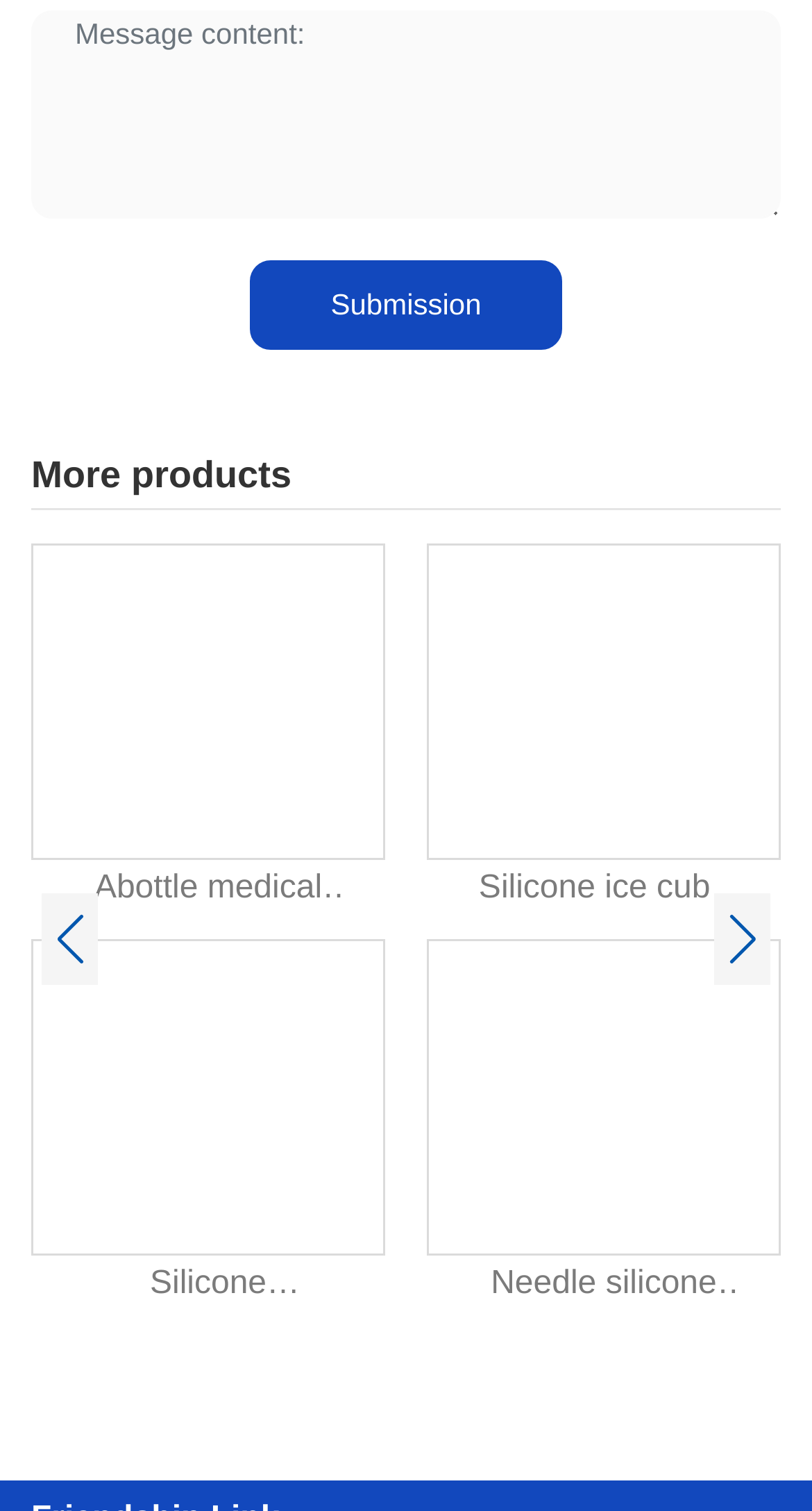Please provide a brief answer to the question using only one word or phrase: 
How many products are displayed on this page?

5